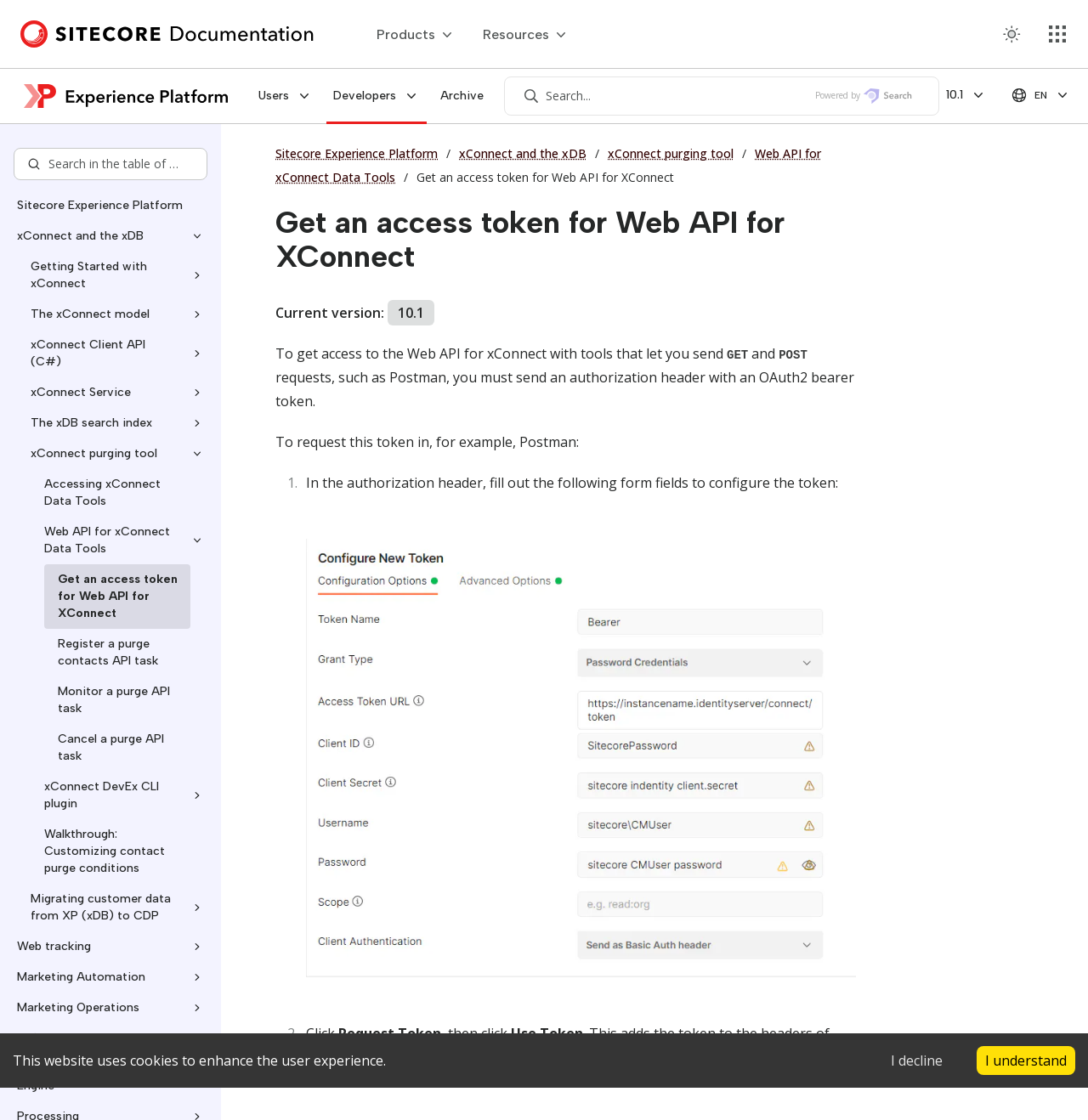Identify and provide the text of the main header on the webpage.

Get an access token for Web API for XConnect